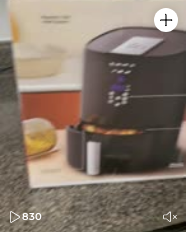Provide a brief response using a word or short phrase to this question:
How many views does the video review have?

830